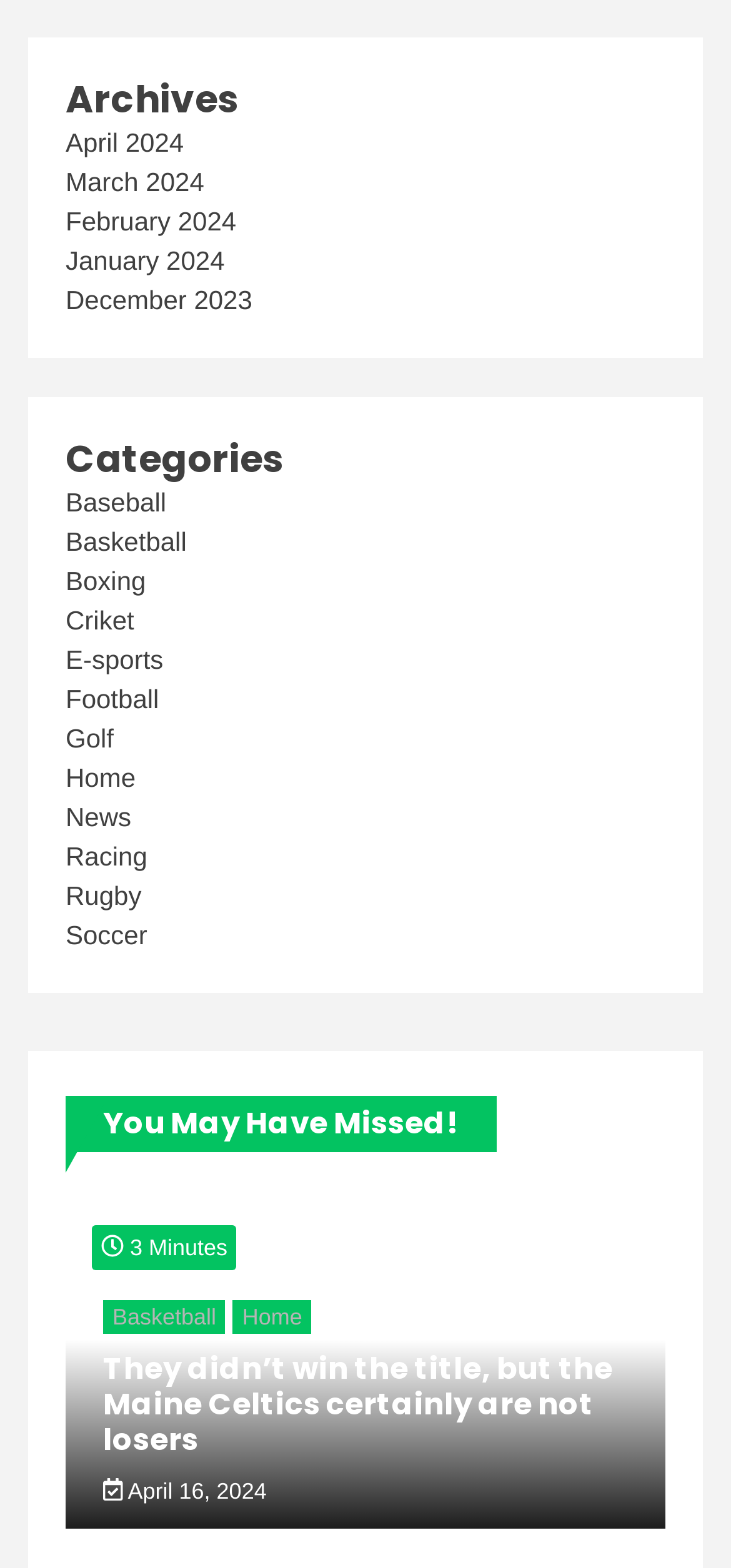Provide the bounding box coordinates in the format (top-left x, top-left y, bottom-right x, bottom-right y). All values are floating point numbers between 0 and 1. Determine the bounding box coordinate of the UI element described as: February 2024

[0.09, 0.131, 0.323, 0.15]